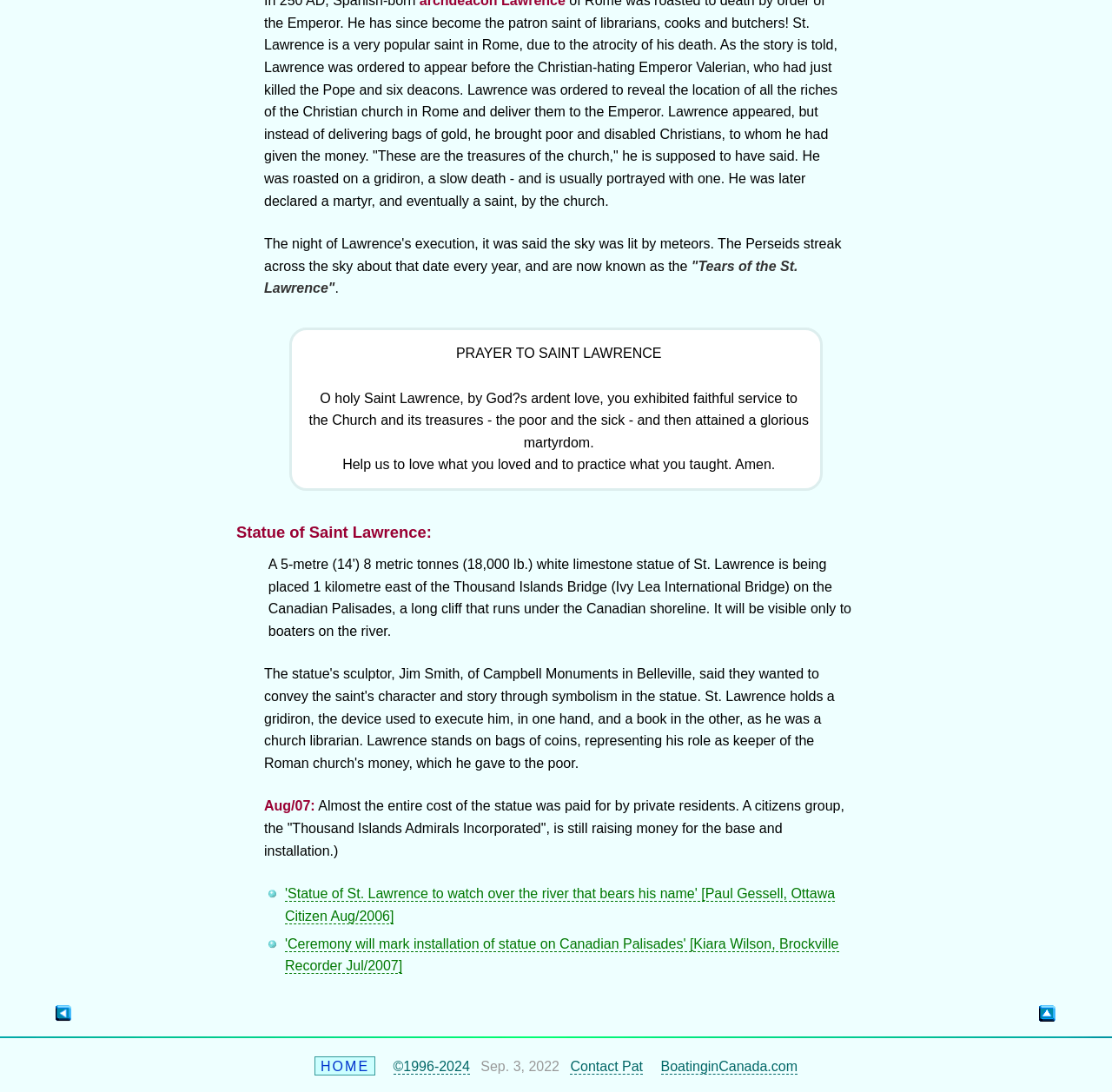What is the copyright year range mentioned at the bottom of the webpage?
Please look at the screenshot and answer in one word or a short phrase.

1996-2024